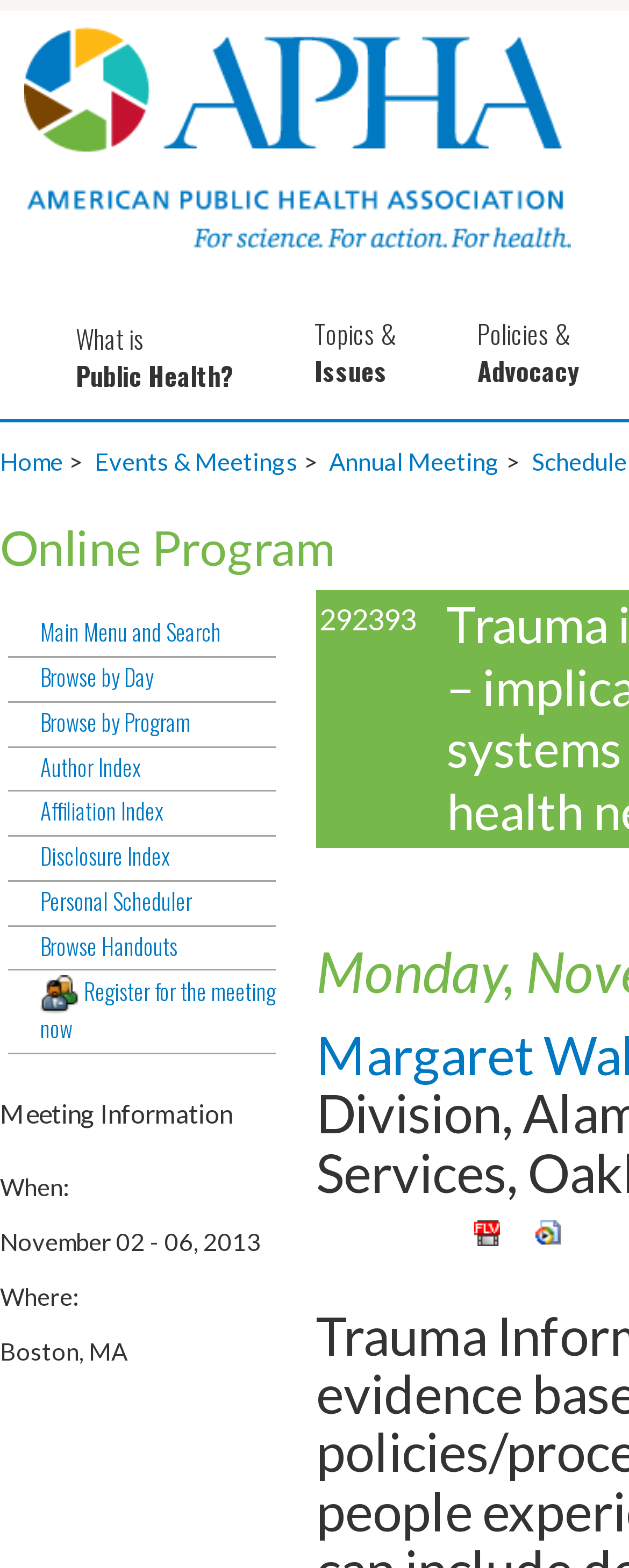Predict the bounding box of the UI element based on the description: "Home". The coordinates should be four float numbers between 0 and 1, formatted as [left, top, right, bottom].

[0.0, 0.285, 0.142, 0.304]